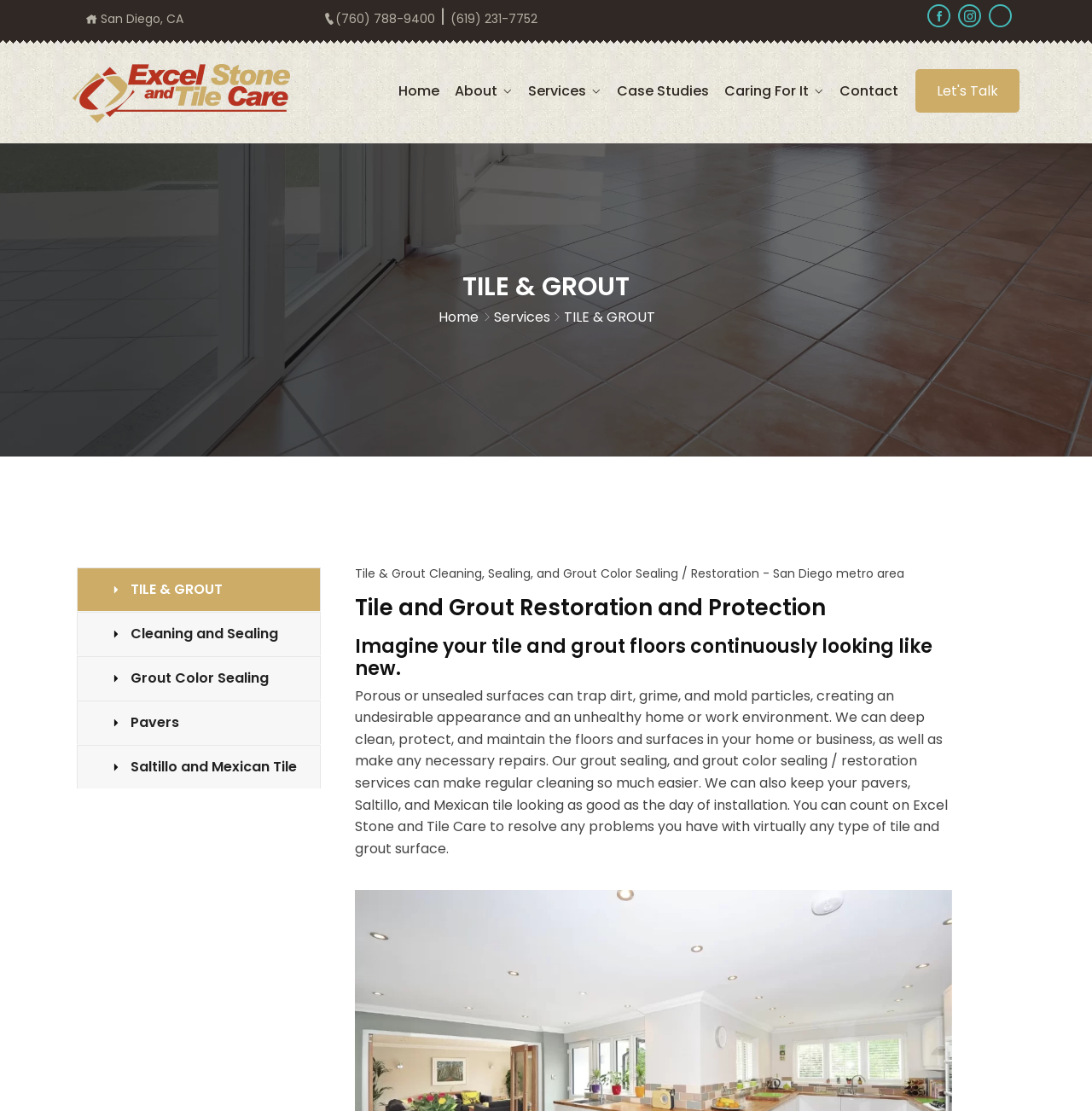Locate the bounding box coordinates of the area where you should click to accomplish the instruction: "Learn about Services".

[0.452, 0.277, 0.504, 0.294]